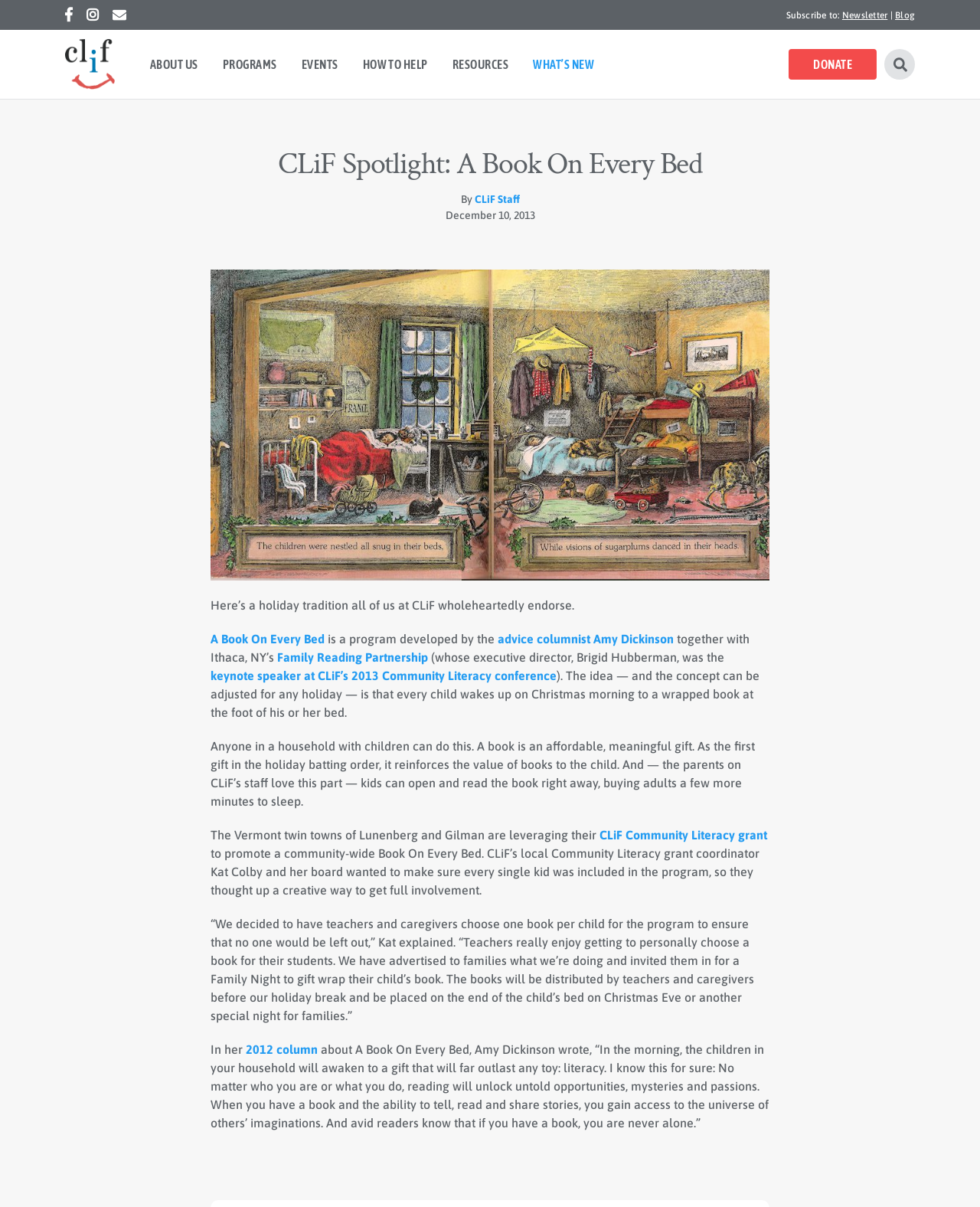Write an exhaustive caption that covers the webpage's main aspects.

This webpage is about a holiday tradition called "A Book On Every Bed" endorsed by the Children's Literacy Foundation (CLiF). At the top of the page, there are several links and icons, including a search bar and a donate button. Below these, there is a heading that reads "CLiF Spotlight: A Book On Every Bed" followed by the author's name, "CLiF Staff", and the date "December 10, 2013".

The main content of the page is an article that describes the "A Book On Every Bed" program, which aims to give every child a wrapped book on Christmas morning. The article explains that the idea can be adjusted for any holiday and that it's an affordable and meaningful gift that reinforces the value of books to children. The program is being promoted in the Vermont twin towns of Lunenberg and Gilman through a CLiF Community Literacy grant.

The article also quotes Amy Dickinson, the advice columnist who developed the program, and Kat Colby, the CLiF's local Community Literacy grant coordinator, who explains how they are implementing the program in their community. There is also an image on the page, which appears to be a illustration from a children's book, possibly "Twas The Night Before Christmas...".

Overall, the page is focused on promoting the "A Book On Every Bed" program and highlighting its importance in promoting literacy and a love of reading in children.